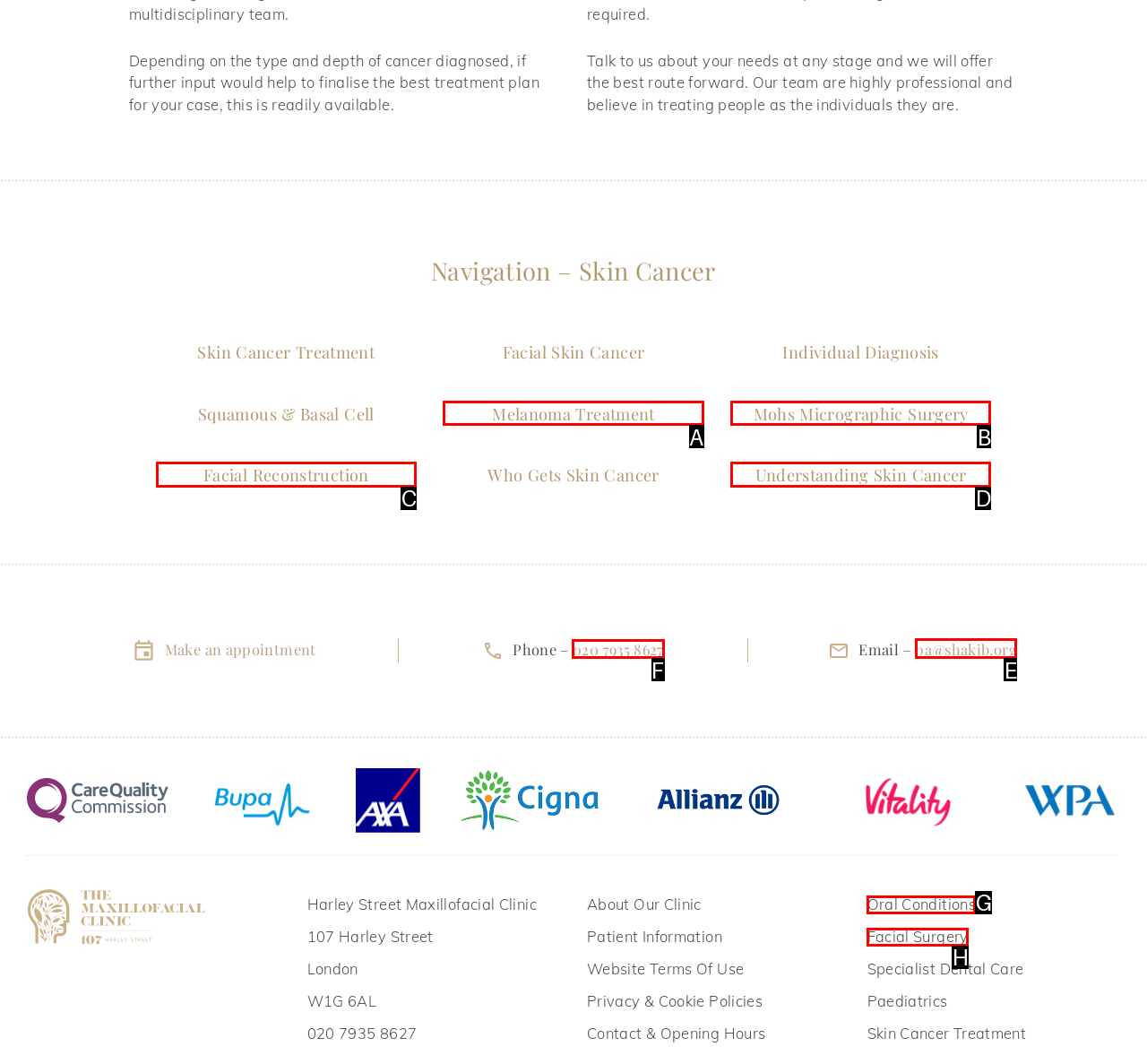Which UI element should you click on to achieve the following task: Contact us via phone? Provide the letter of the correct option.

F